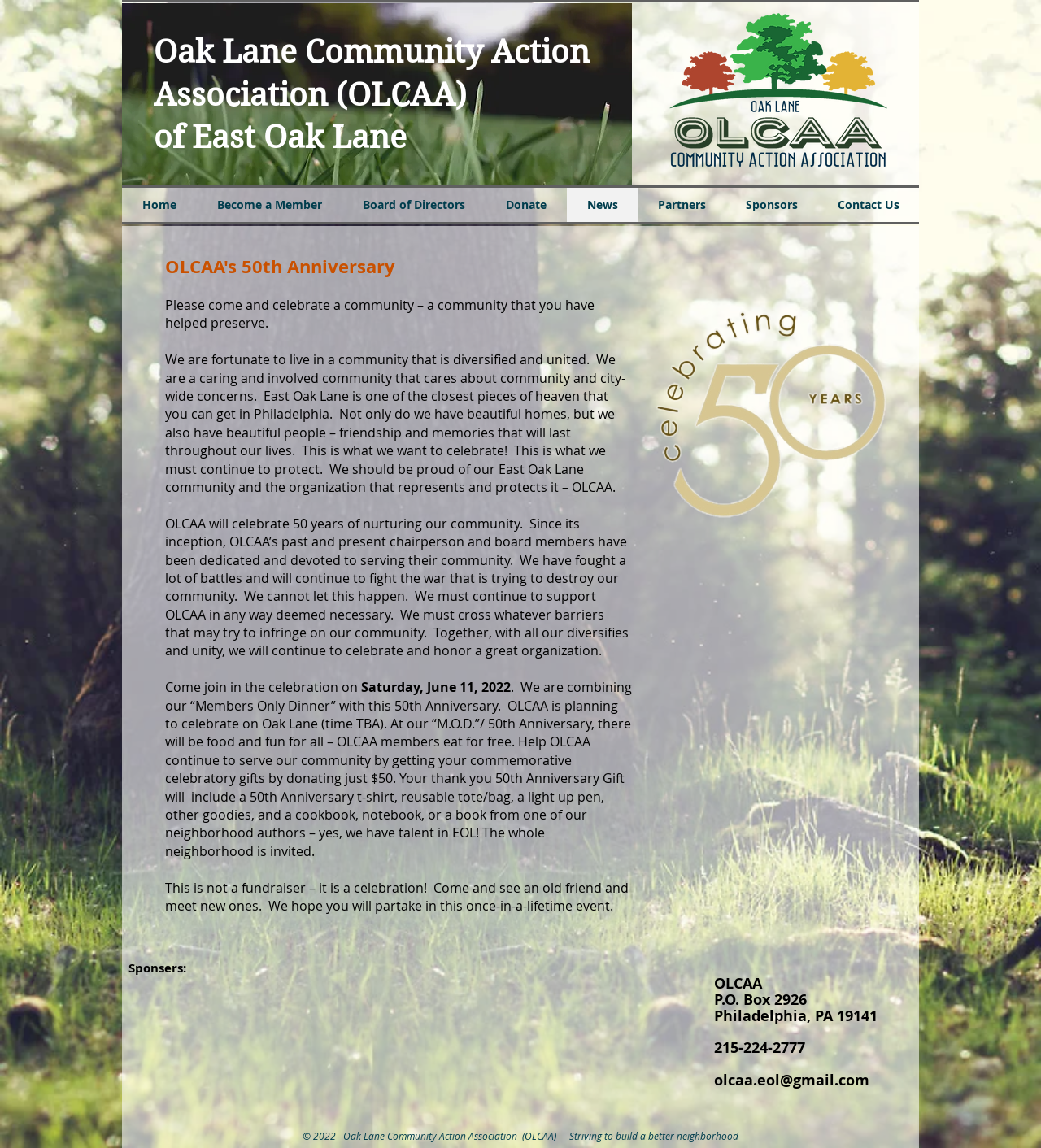What is the contact email of OLCAA?
Please give a detailed and elaborate explanation in response to the question.

The contact email of OLCAA is mentioned at the bottom of the webpage as olcaa.eol@gmail.com, which can be used to reach out to the organization.